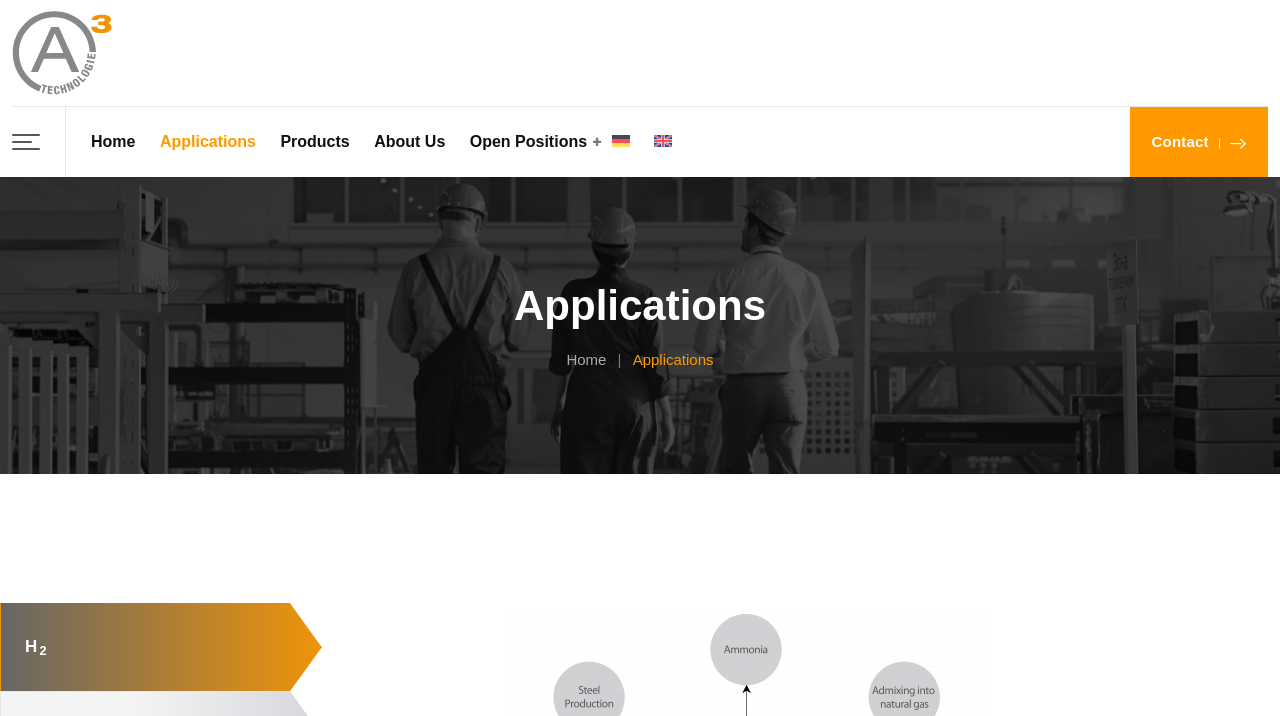Locate the bounding box coordinates of the item that should be clicked to fulfill the instruction: "View H2 applications".

[0.0, 0.842, 0.251, 0.966]